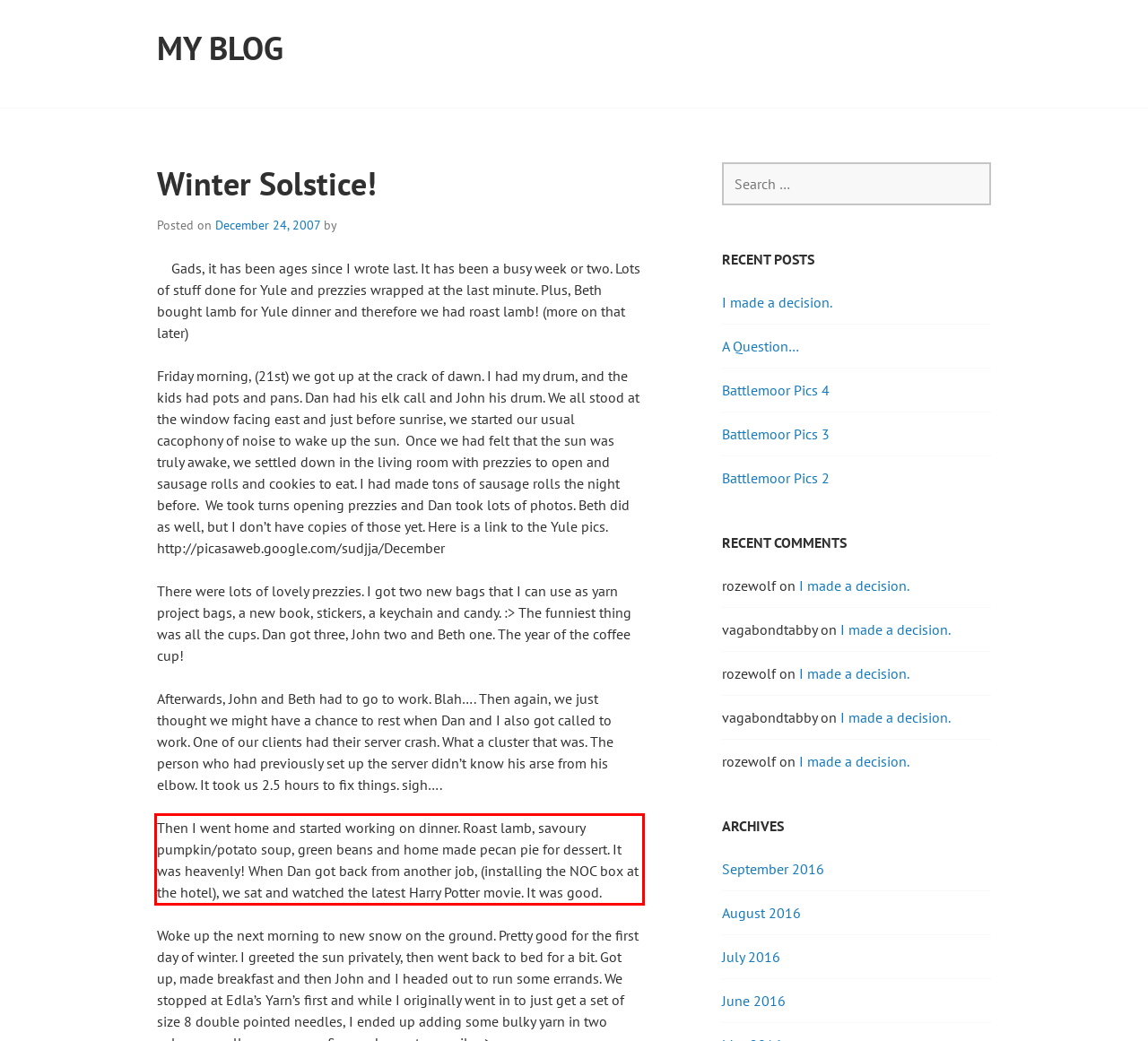Analyze the red bounding box in the provided webpage screenshot and generate the text content contained within.

Then I went home and started working on dinner. Roast lamb, savoury pumpkin/potato soup, green beans and home made pecan pie for dessert. It was heavenly! When Dan got back from another job, (installing the NOC box at the hotel), we sat and watched the latest Harry Potter movie. It was good.